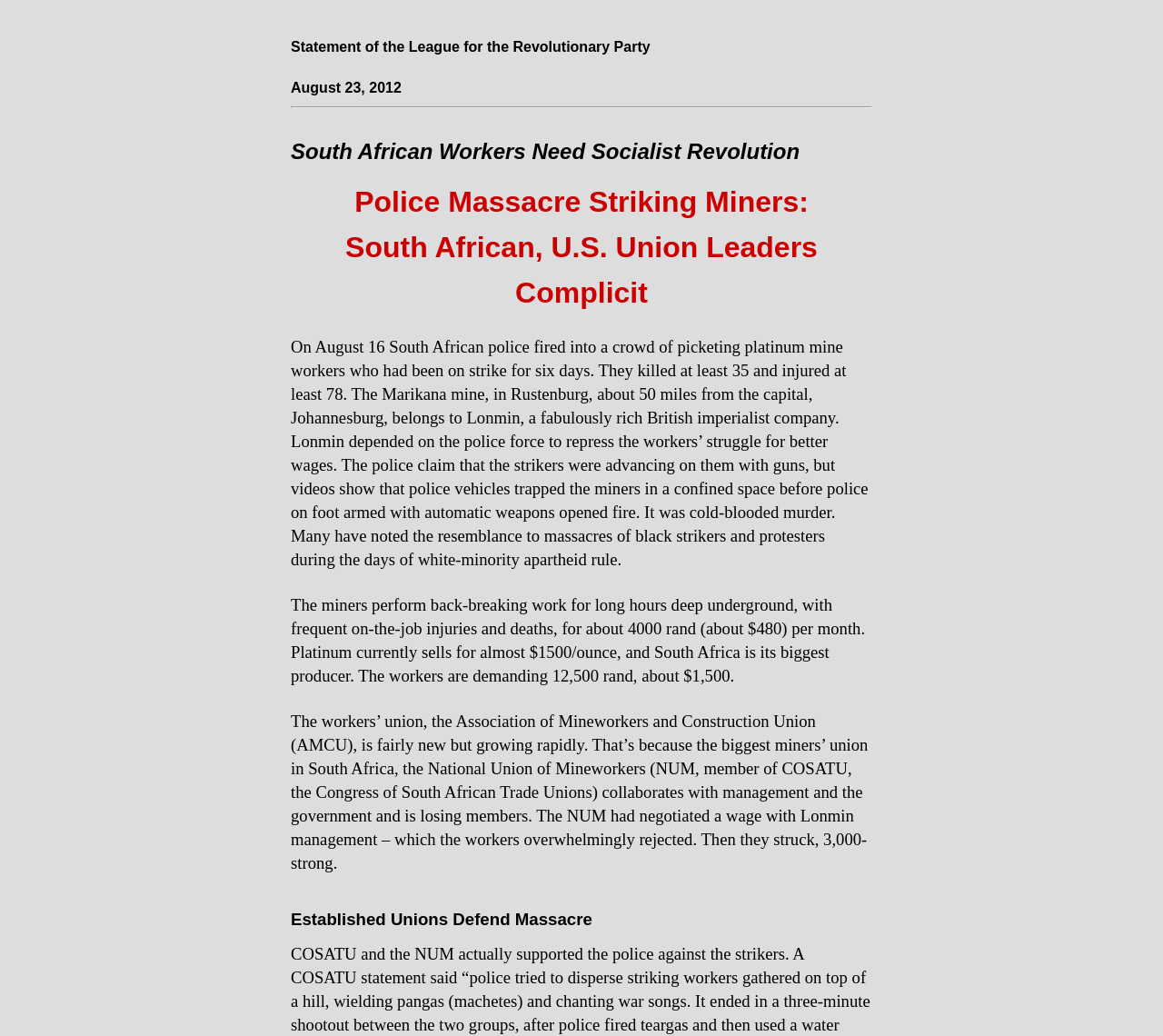What is the date of the statement?
Refer to the image and provide a one-word or short phrase answer.

August 23, 2012